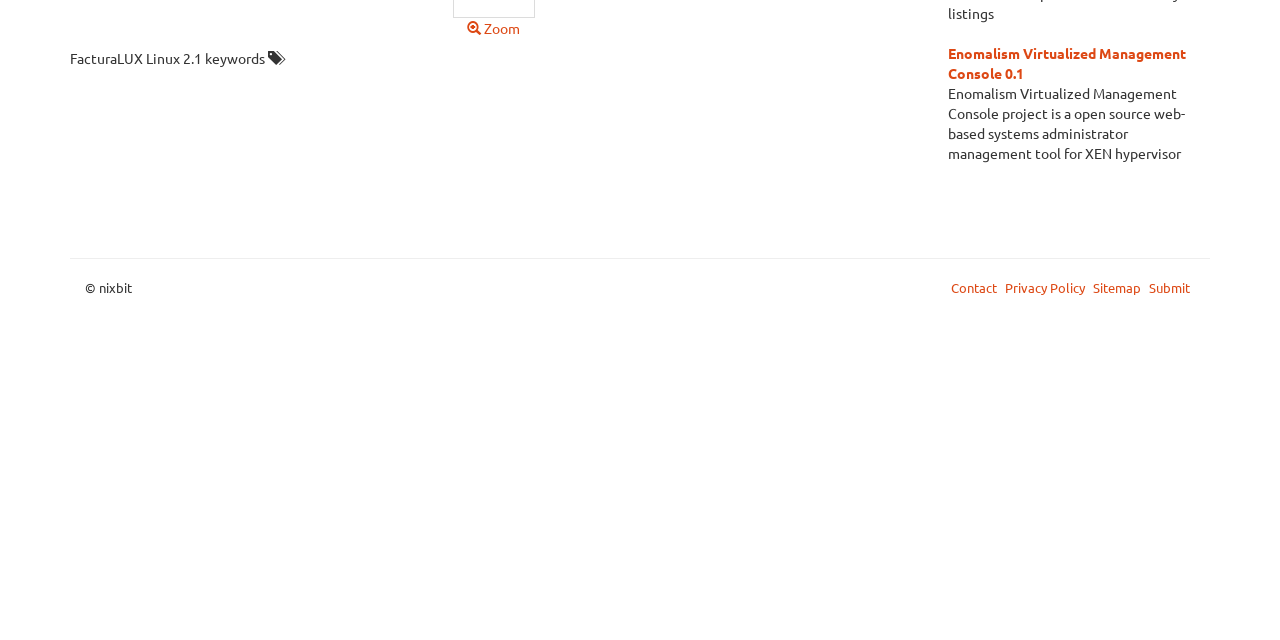From the webpage screenshot, predict the bounding box of the UI element that matches this description: "Privacy Policy".

[0.785, 0.437, 0.852, 0.463]